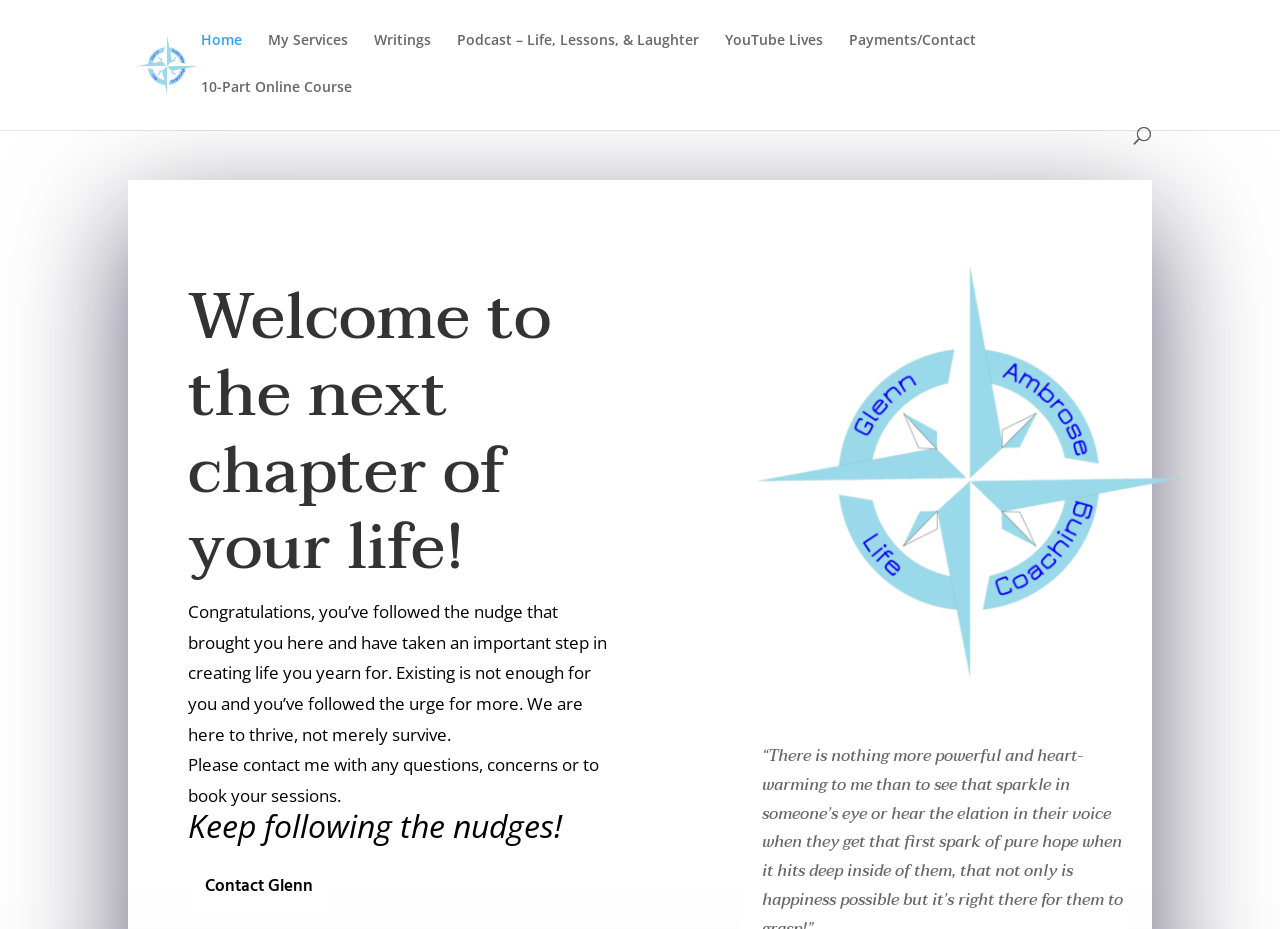Determine the bounding box coordinates for the clickable element to execute this instruction: "Explore the My Services section". Provide the coordinates as four float numbers between 0 and 1, i.e., [left, top, right, bottom].

[0.209, 0.036, 0.272, 0.086]